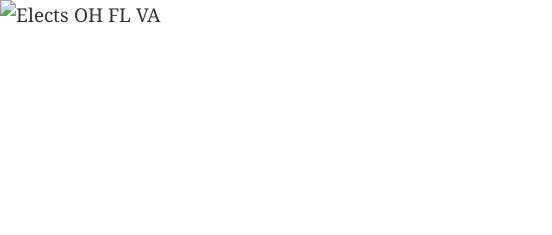Refer to the screenshot and give an in-depth answer to this question: What is the political leaning of Ohio?

According to the caption, the image suggests that Ohio has been consistently more Republican than the national average. This implies that the state has a stronger inclination towards the Republican party compared to the overall national trend.